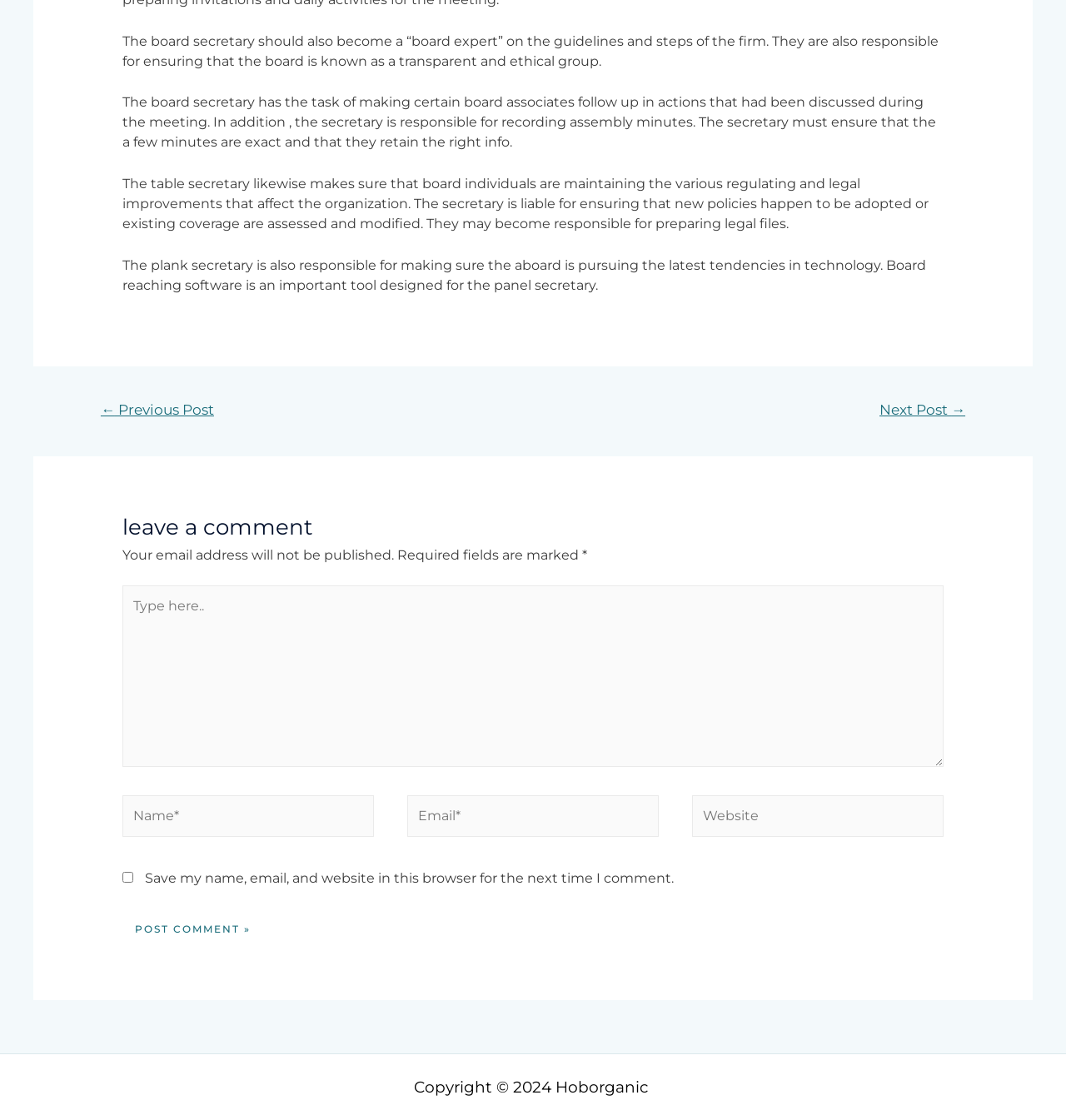Calculate the bounding box coordinates of the UI element given the description: "About Harvest Fields".

None